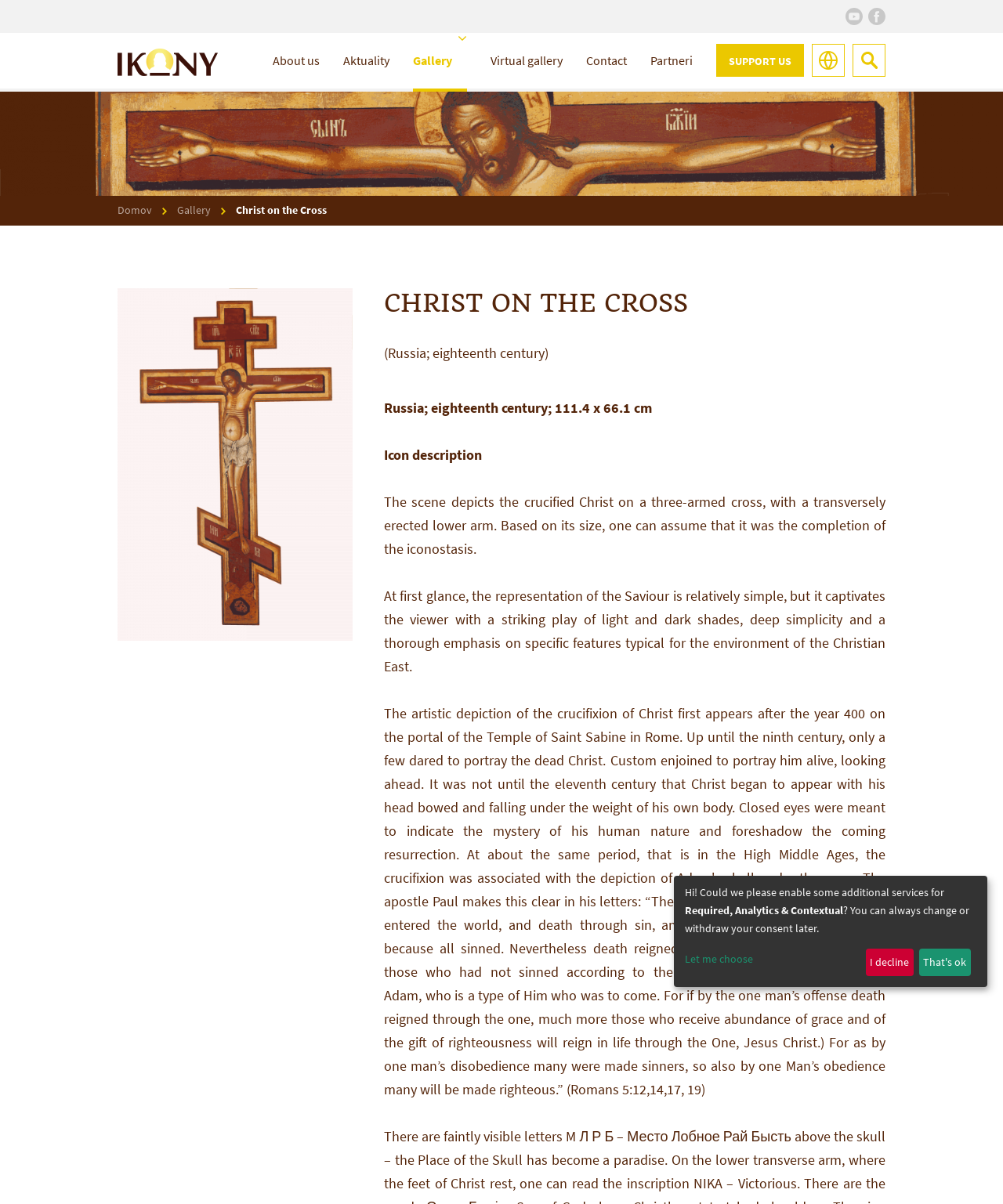What is the biblical reference mentioned on the page?
From the screenshot, supply a one-word or short-phrase answer.

Romans 5:12,14,17, 19